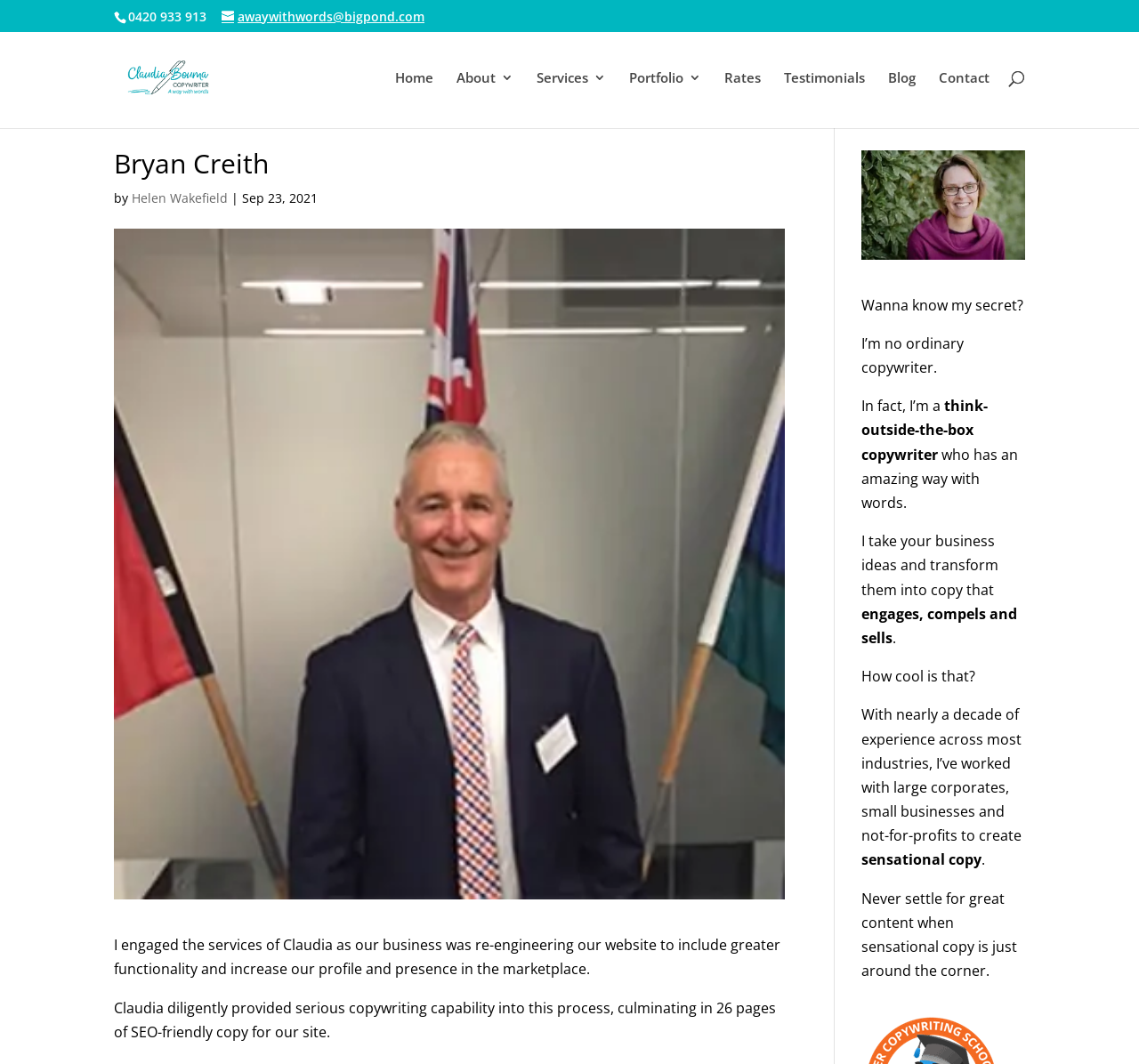What is the name of the business that re-engineered its website?
Using the image, respond with a single word or phrase.

First People Recruitment Solutions